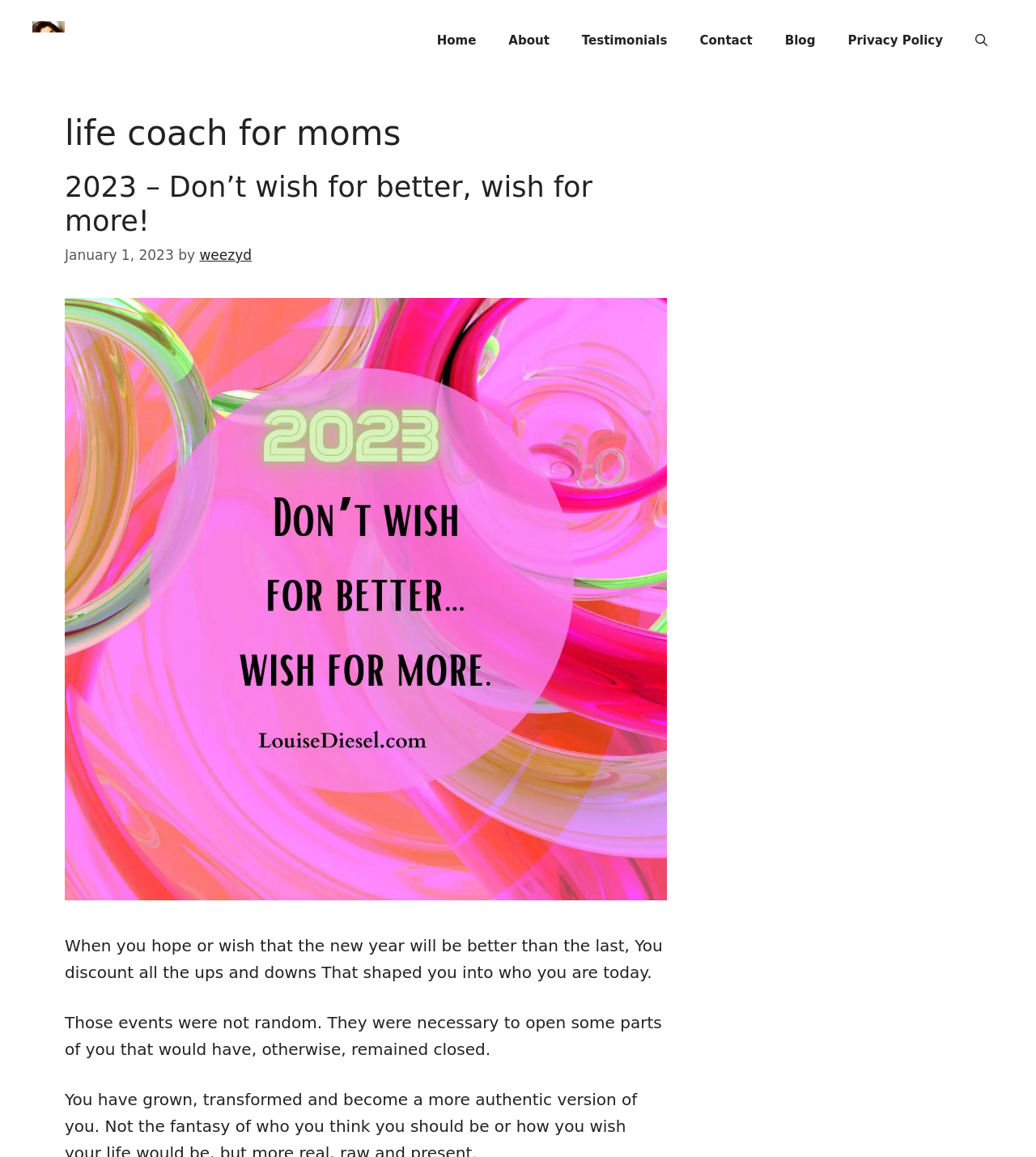Predict the bounding box coordinates of the UI element that matches this description: "Information Take Down Request". The coordinates should be in the format [left, top, right, bottom] with each value between 0 and 1.

None